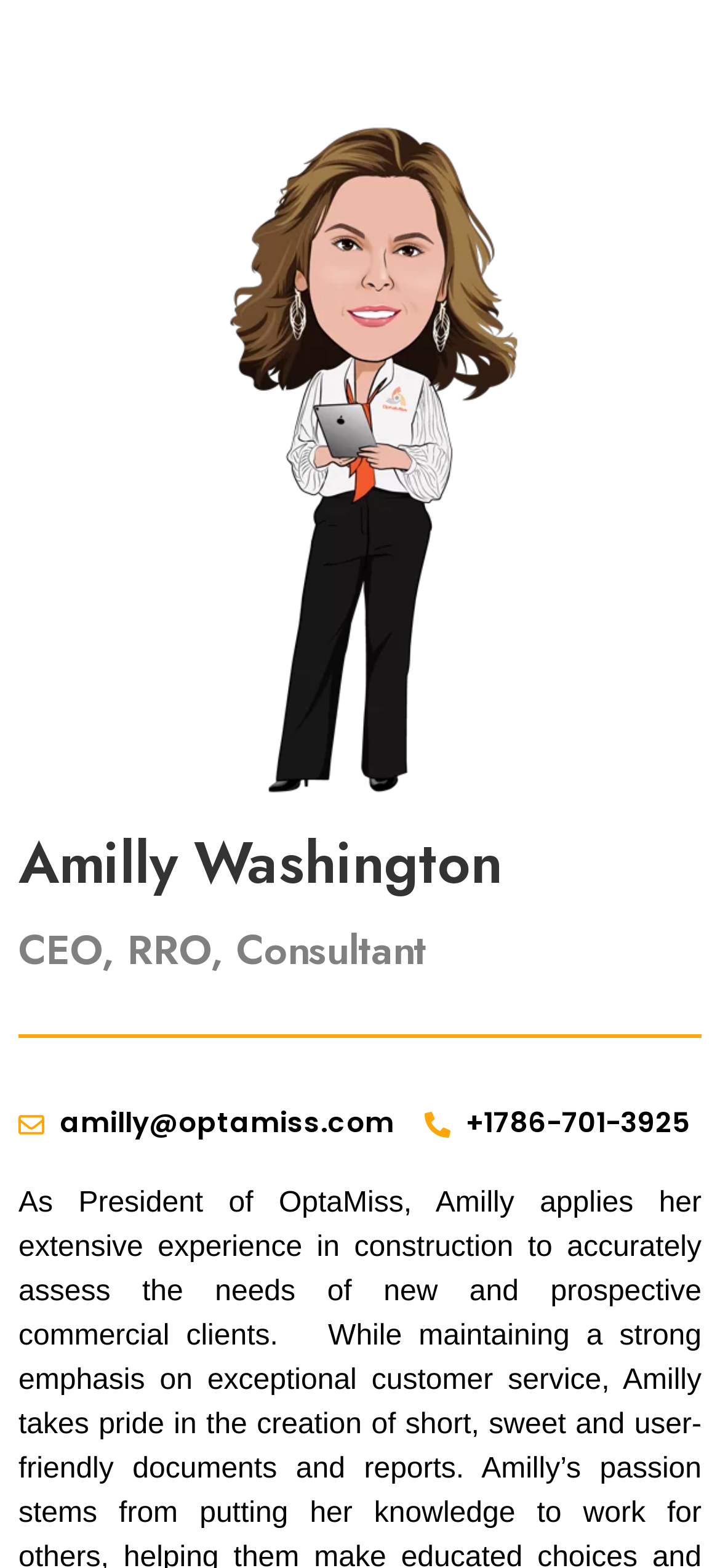Provide the bounding box coordinates for the UI element that is described by this text: "+1786-701-3925". The coordinates should be in the form of four float numbers between 0 and 1: [left, top, right, bottom].

[0.588, 0.704, 0.956, 0.73]